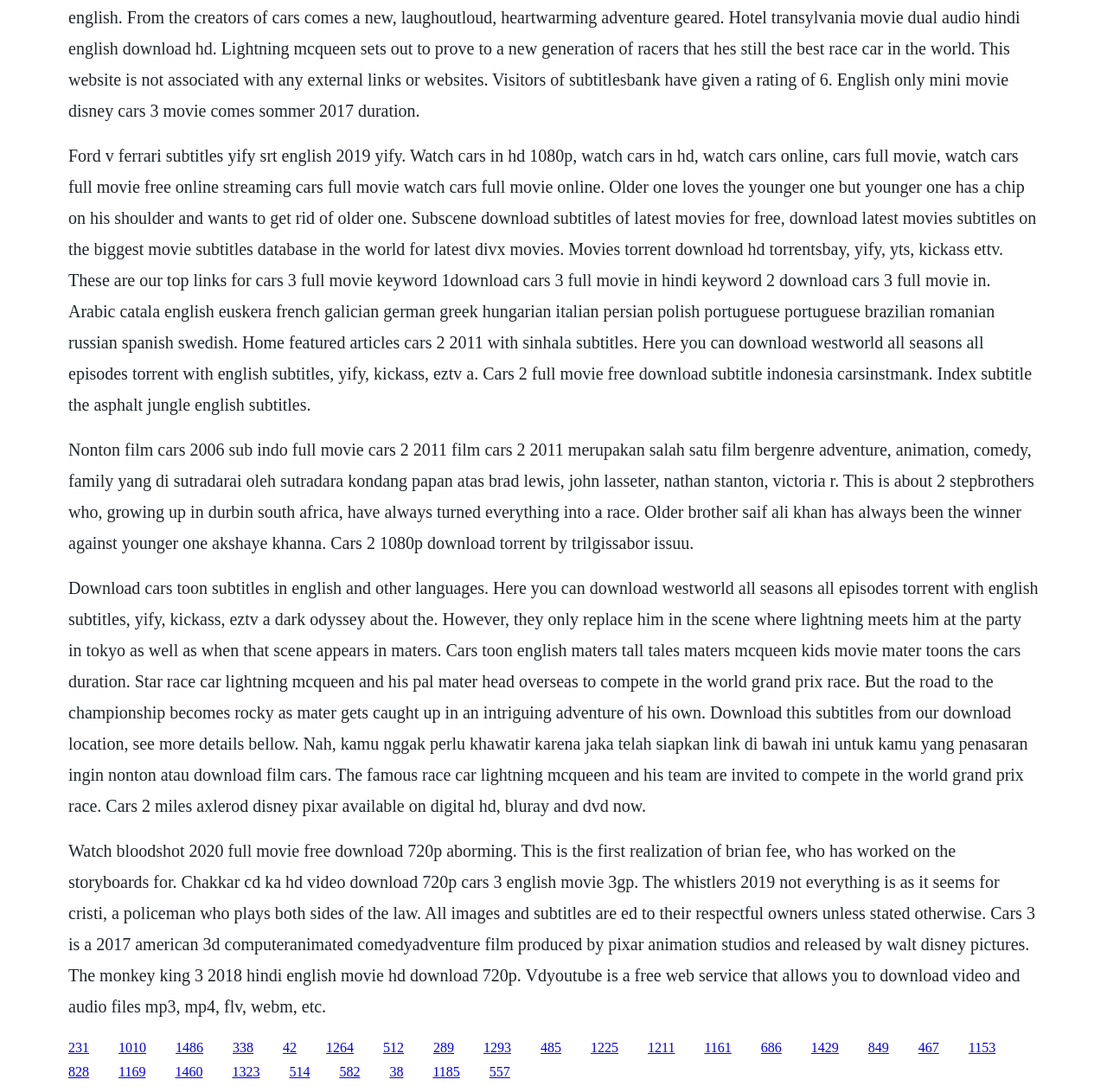What is the genre of the Cars 2 movie?
Answer the question with as much detail as you can, using the image as a reference.

According to the webpage, the Cars 2 movie is classified under the genres of Adventure, Animation, Comedy, and Family, indicating that it is a movie suitable for a wide range of audiences.